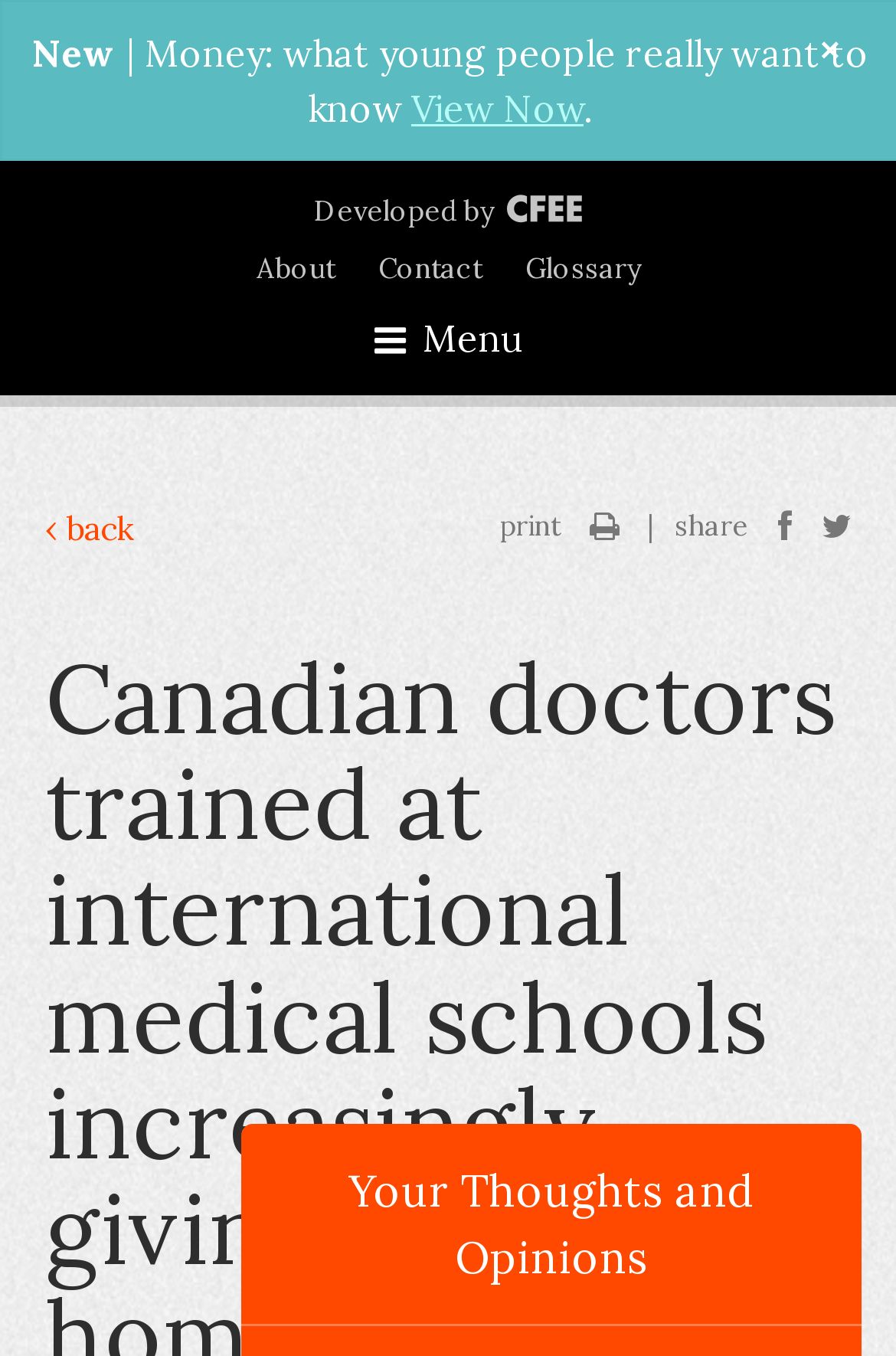Locate the bounding box of the UI element defined by this description: "parent_node: share". The coordinates should be given as four float numbers between 0 and 1, formatted as [left, top, right, bottom].

[0.891, 0.375, 0.95, 0.4]